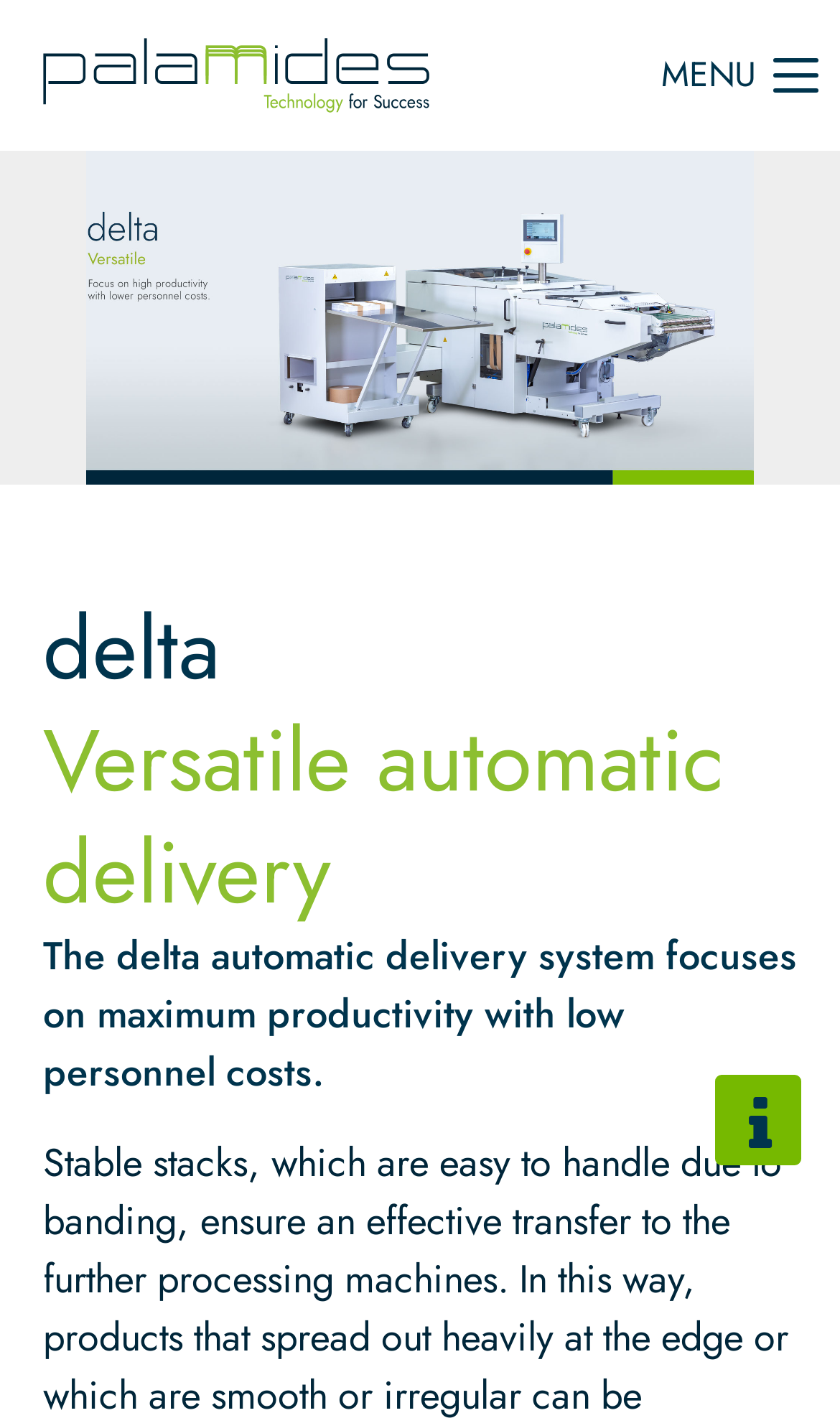Please identify the bounding box coordinates of the area I need to click to accomplish the following instruction: "Get support".

[0.118, 0.569, 0.882, 0.617]